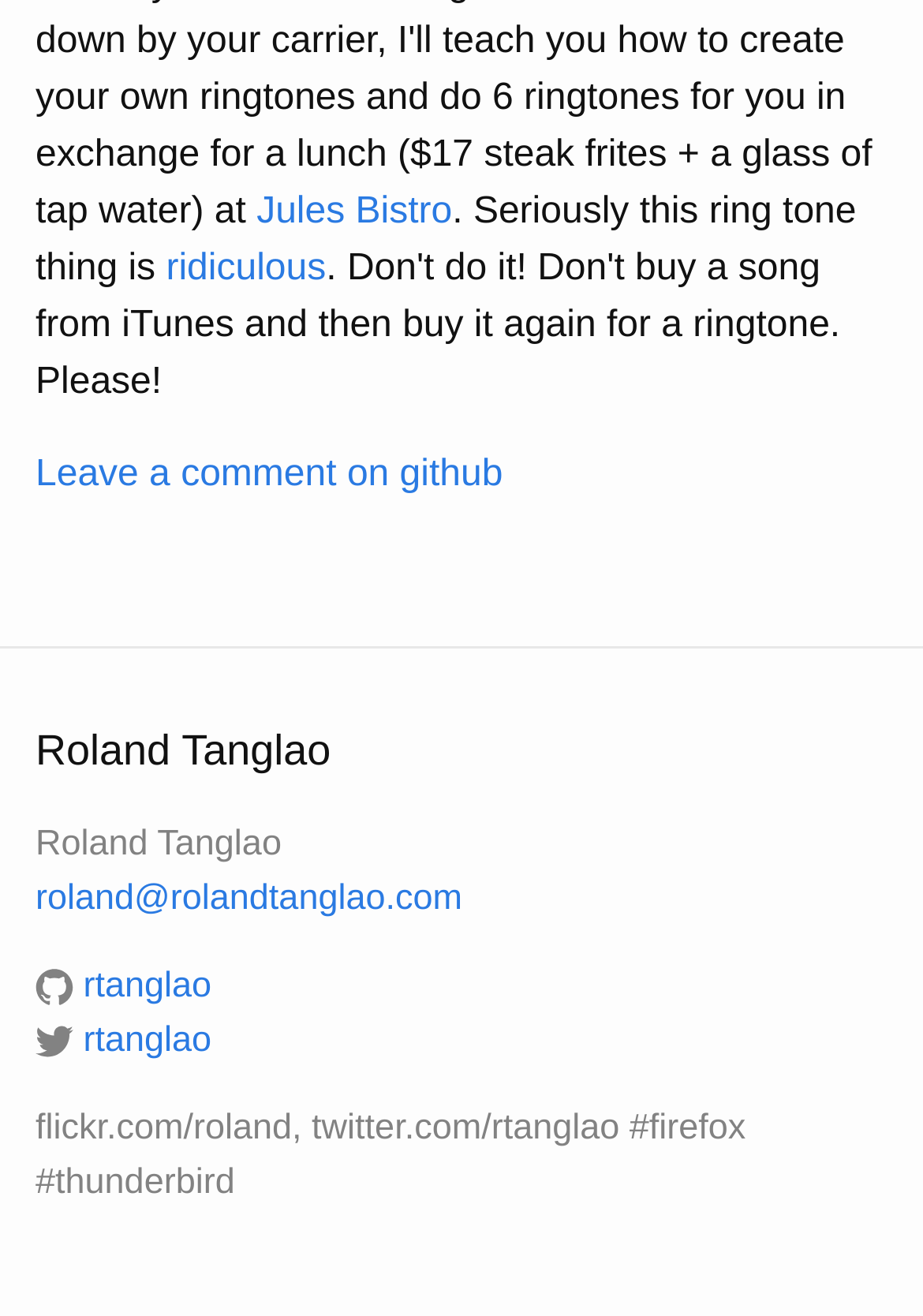Please find the bounding box coordinates in the format (top-left x, top-left y, bottom-right x, bottom-right y) for the given element description. Ensure the coordinates are floating point numbers between 0 and 1. Description: rtanglao

[0.038, 0.774, 0.229, 0.805]